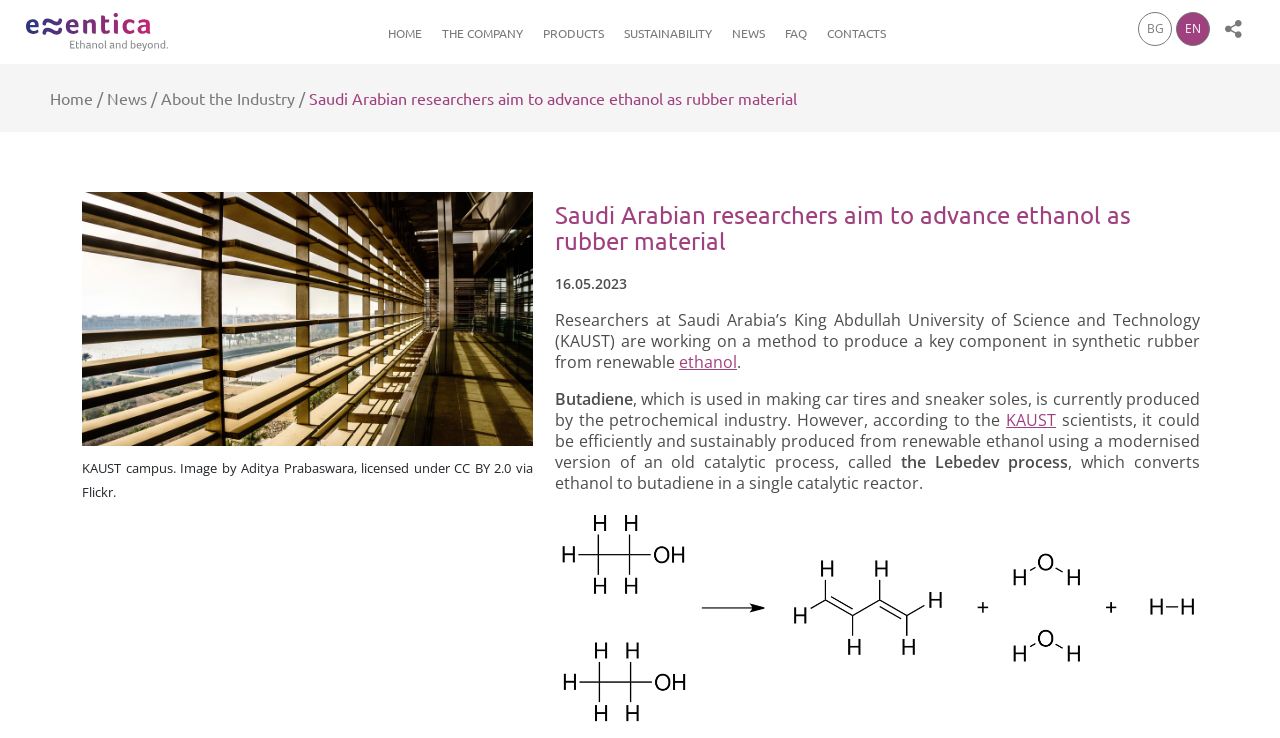What is the current method of producing butadiene?
Refer to the image and offer an in-depth and detailed answer to the question.

The answer can be found in the text ', which is used in making car tires and sneaker soles, is currently produced by the petrochemical industry.' which states that butadiene is currently produced by the petrochemical industry.